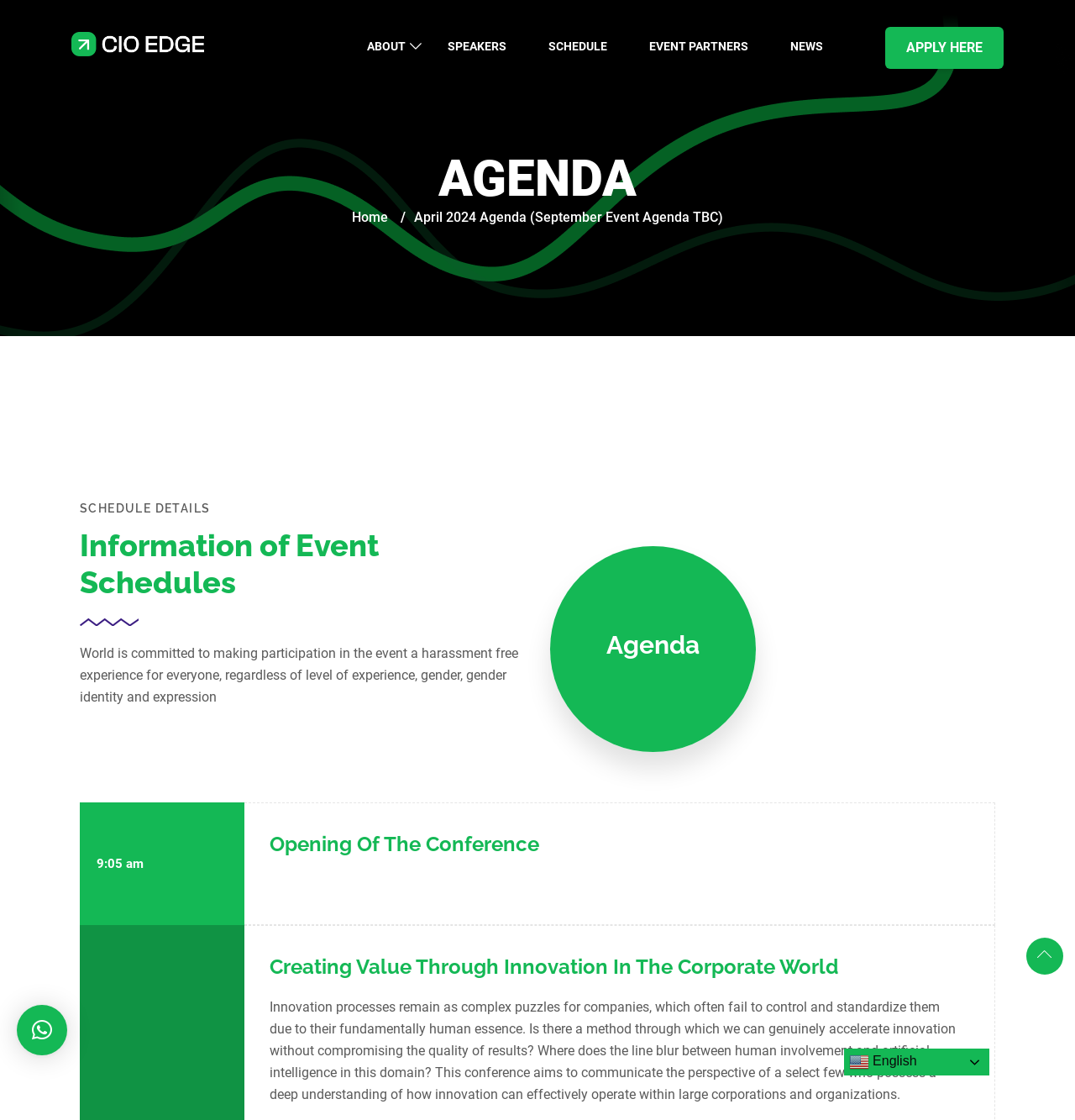What is the purpose of the 'APPLY HERE' link?
Answer the question with as much detail as you can, using the image as a reference.

The purpose of the 'APPLY HERE' link is to allow users to apply for the event, as it is likely a registration or application process for the CIO Edge Mexico event.